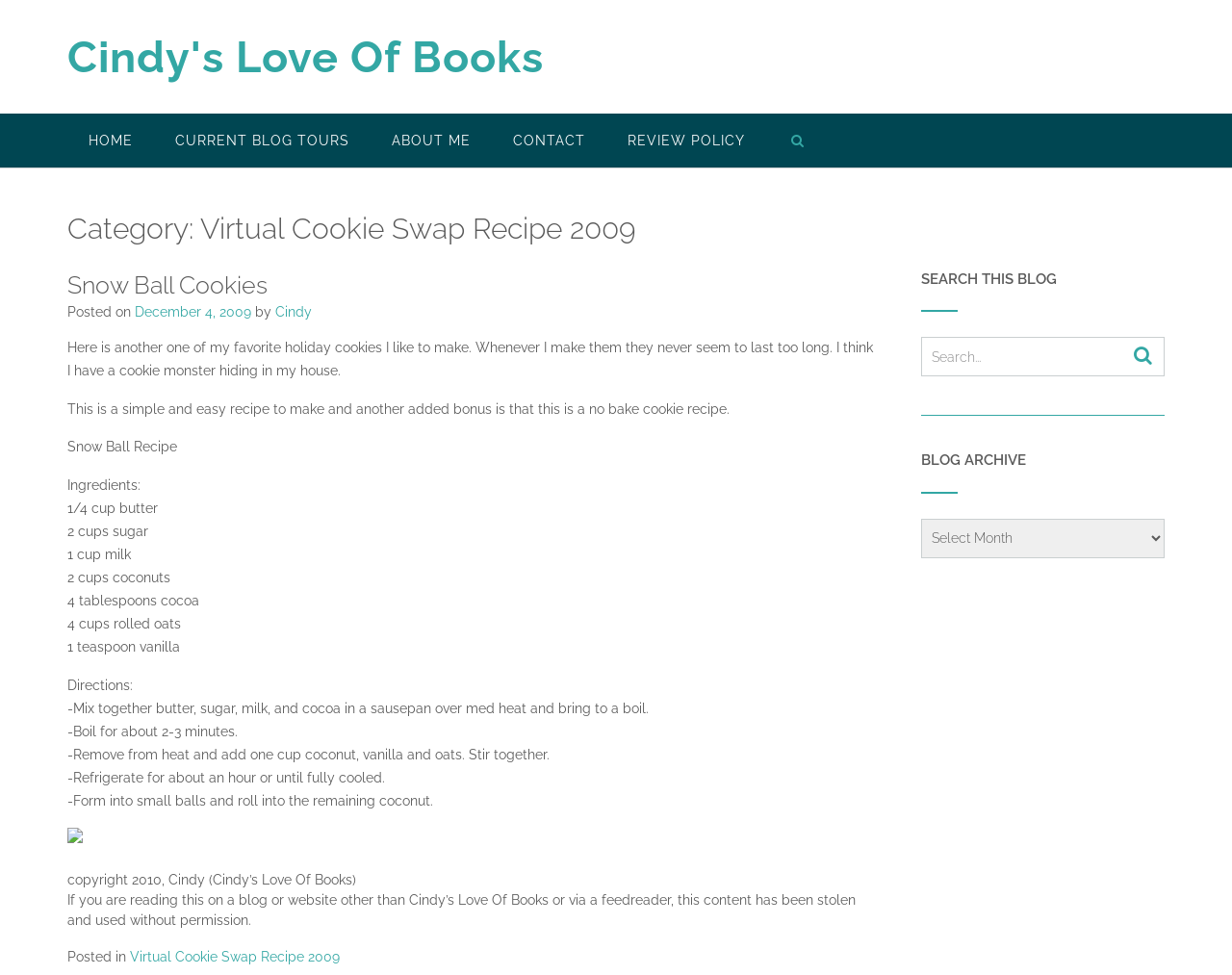Identify the bounding box coordinates of the clickable region required to complete the instruction: "Go to the 'CONTACT' page". The coordinates should be given as four float numbers within the range of 0 and 1, i.e., [left, top, right, bottom].

[0.399, 0.116, 0.492, 0.171]